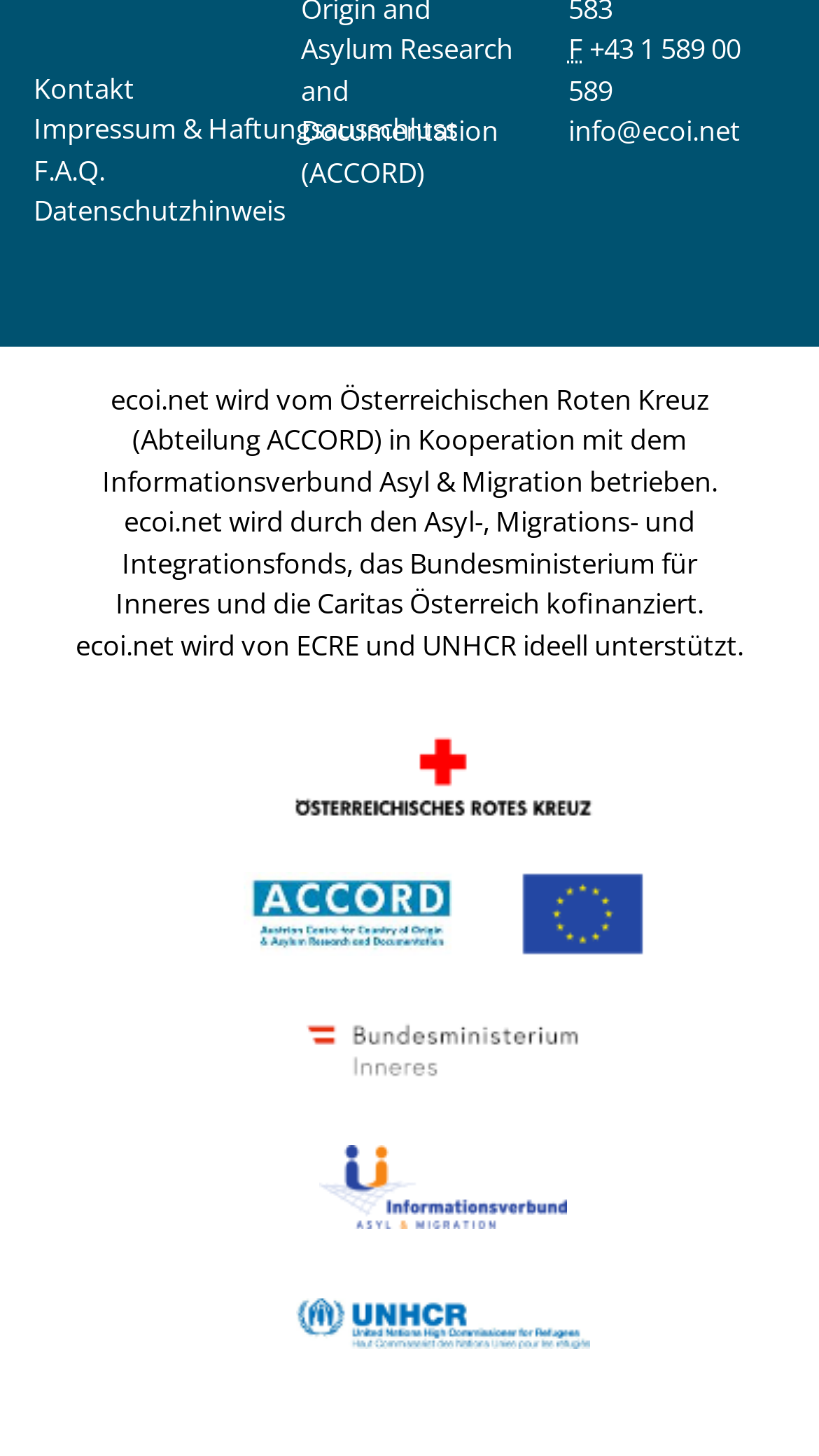Specify the bounding box coordinates of the area to click in order to execute this command: 'click fax number'. The coordinates should consist of four float numbers ranging from 0 to 1, and should be formatted as [left, top, right, bottom].

[0.694, 0.02, 0.904, 0.074]